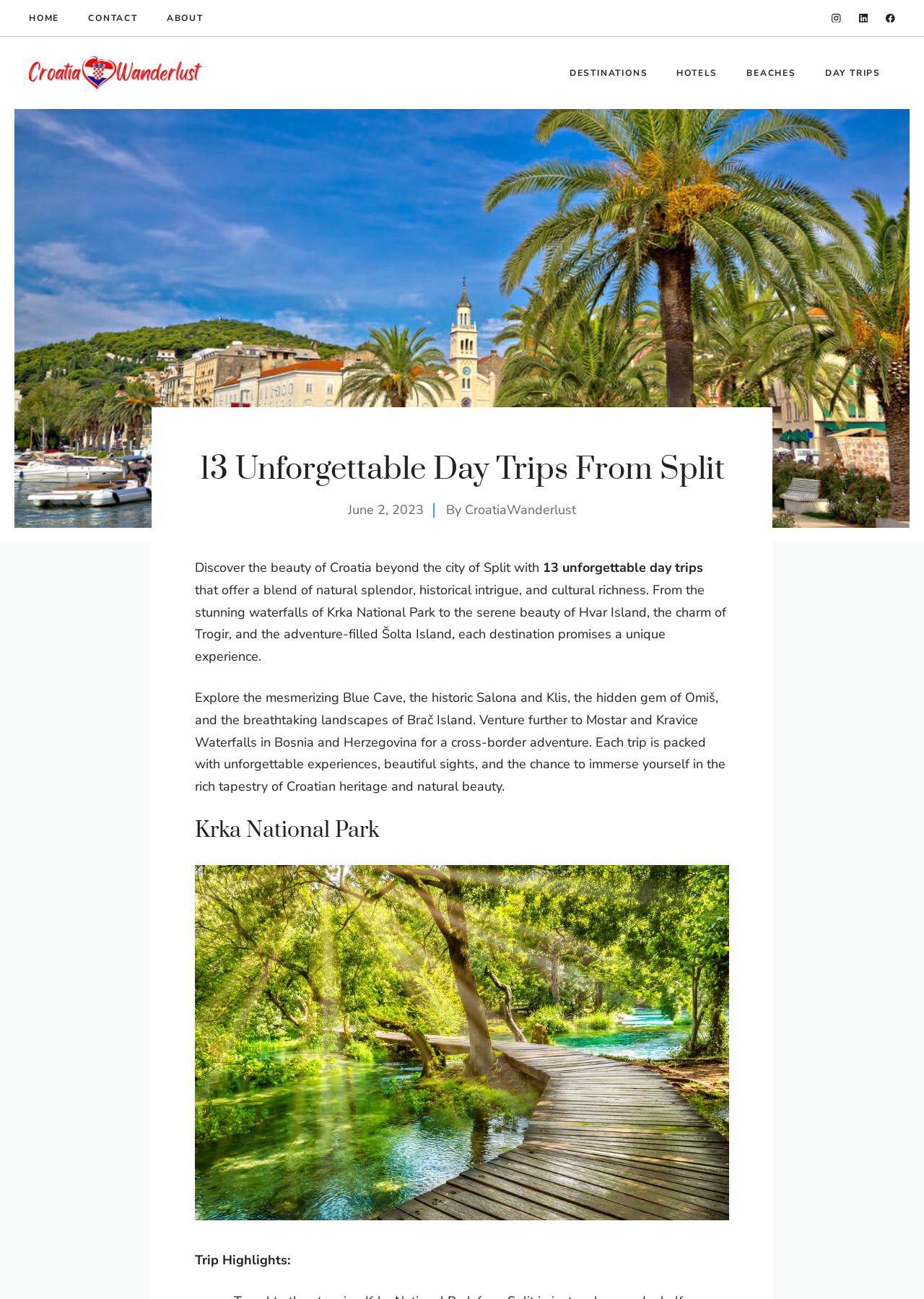Predict the bounding box coordinates of the area that should be clicked to accomplish the following instruction: "read about Krka National Park". The bounding box coordinates should consist of four float numbers between 0 and 1, i.e., [left, top, right, bottom].

[0.211, 0.629, 0.789, 0.651]